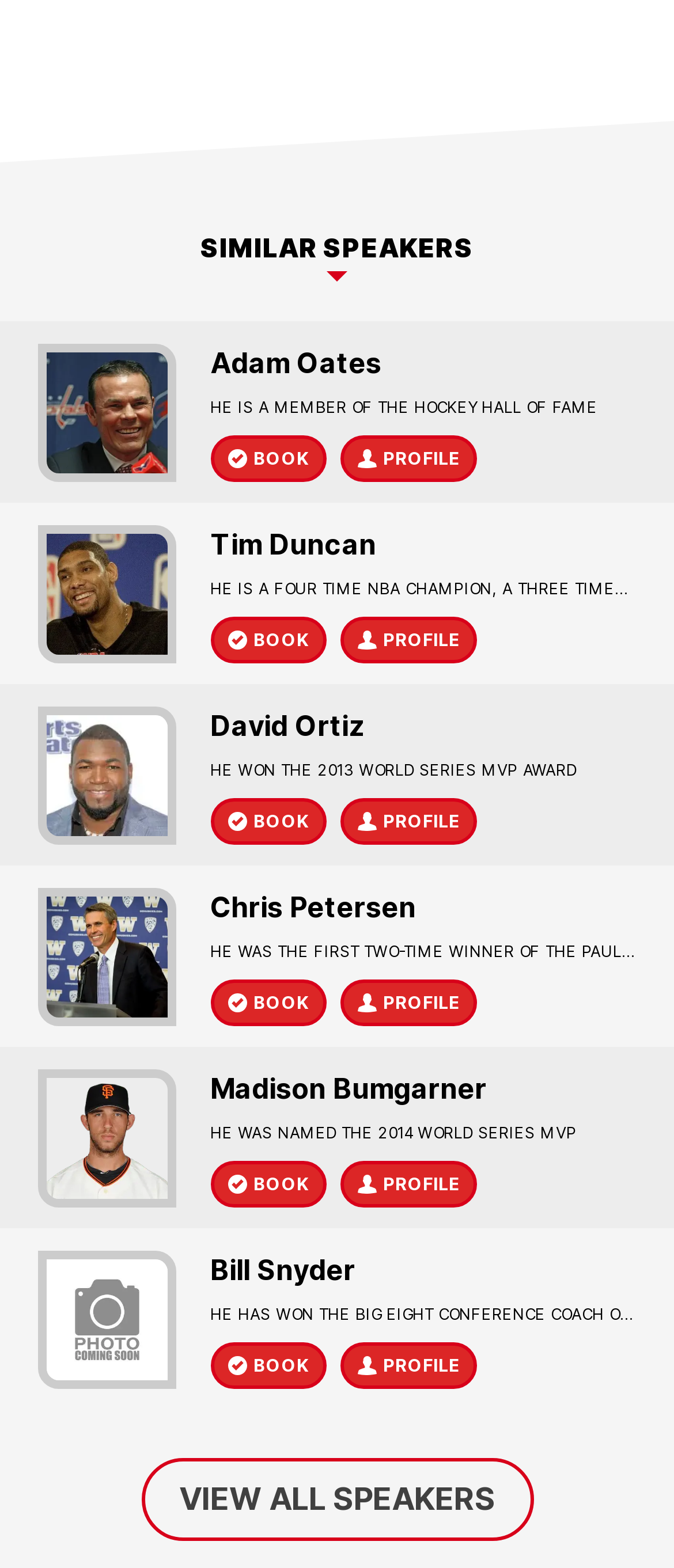Find the bounding box coordinates for the element that must be clicked to complete the instruction: "book Tim Duncan". The coordinates should be four float numbers between 0 and 1, indicated as [left, top, right, bottom].

[0.312, 0.393, 0.484, 0.423]